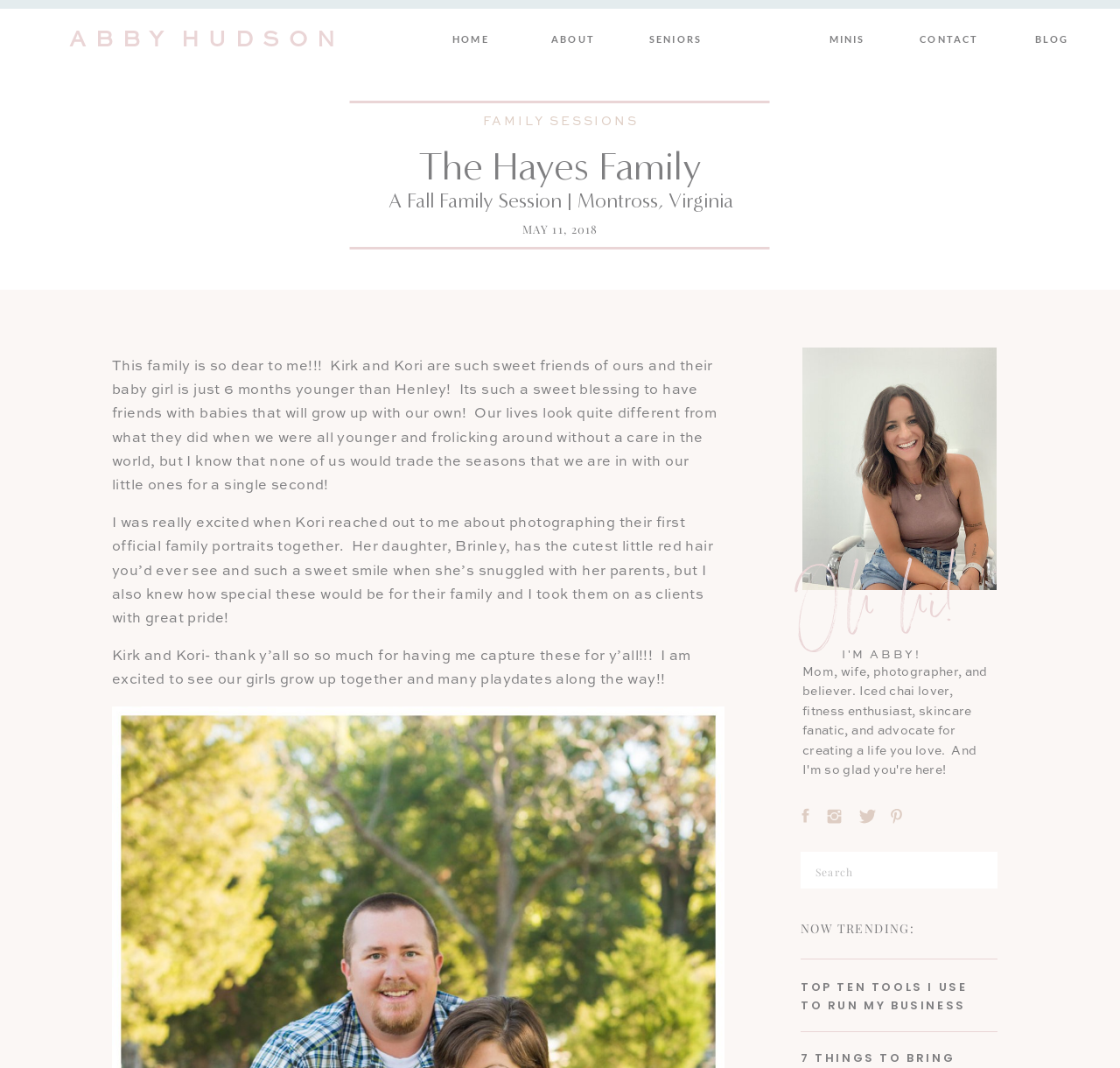Provide a thorough and detailed response to the question by examining the image: 
How many links are in the navigation menu?

I counted the number of links in the navigation menu, which are HOME, ABOUT, CONTACT, MINIS, and BLOG, and found that there are 5 links.